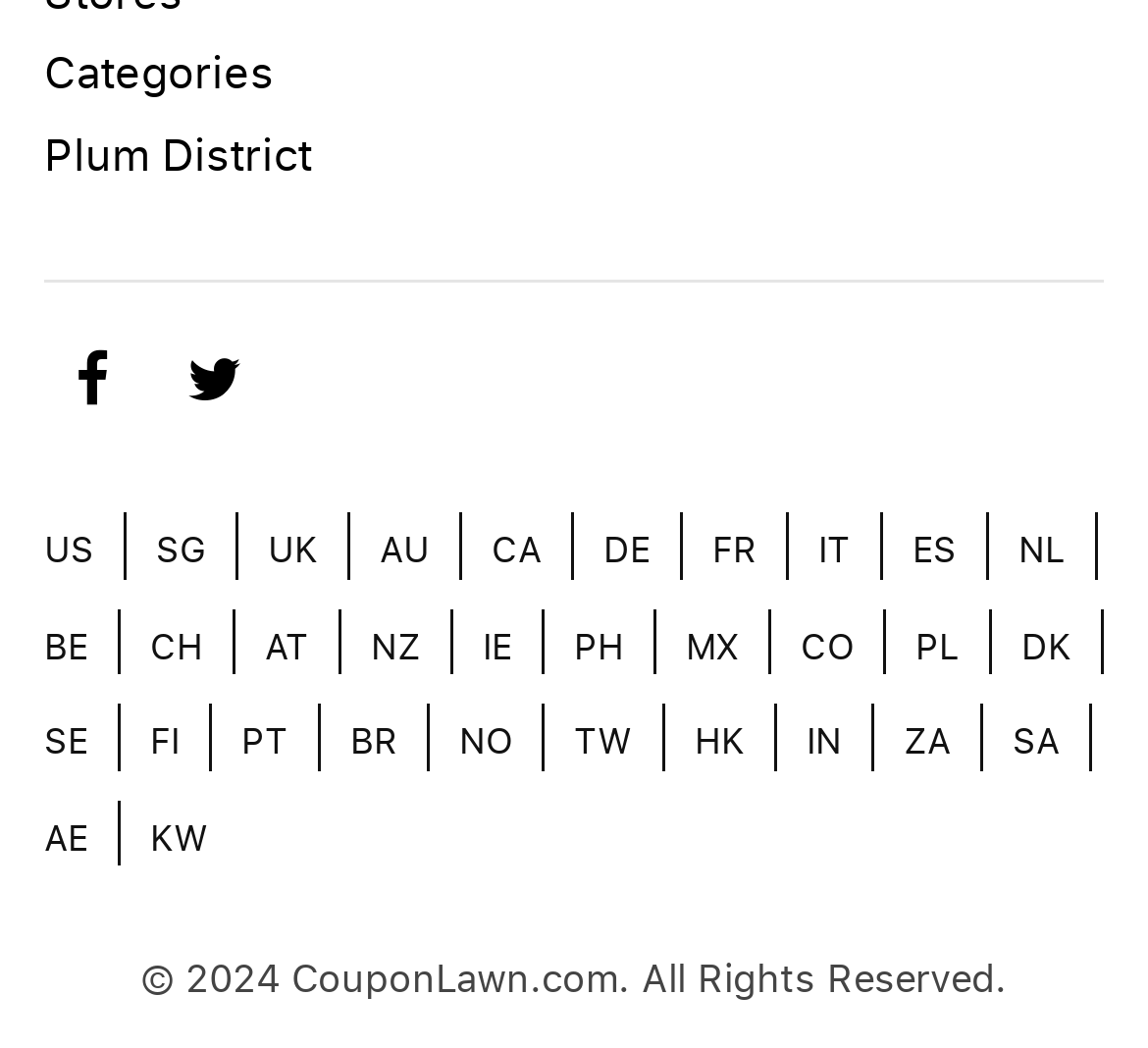Please reply to the following question with a single word or a short phrase:
How many country links are available?

30